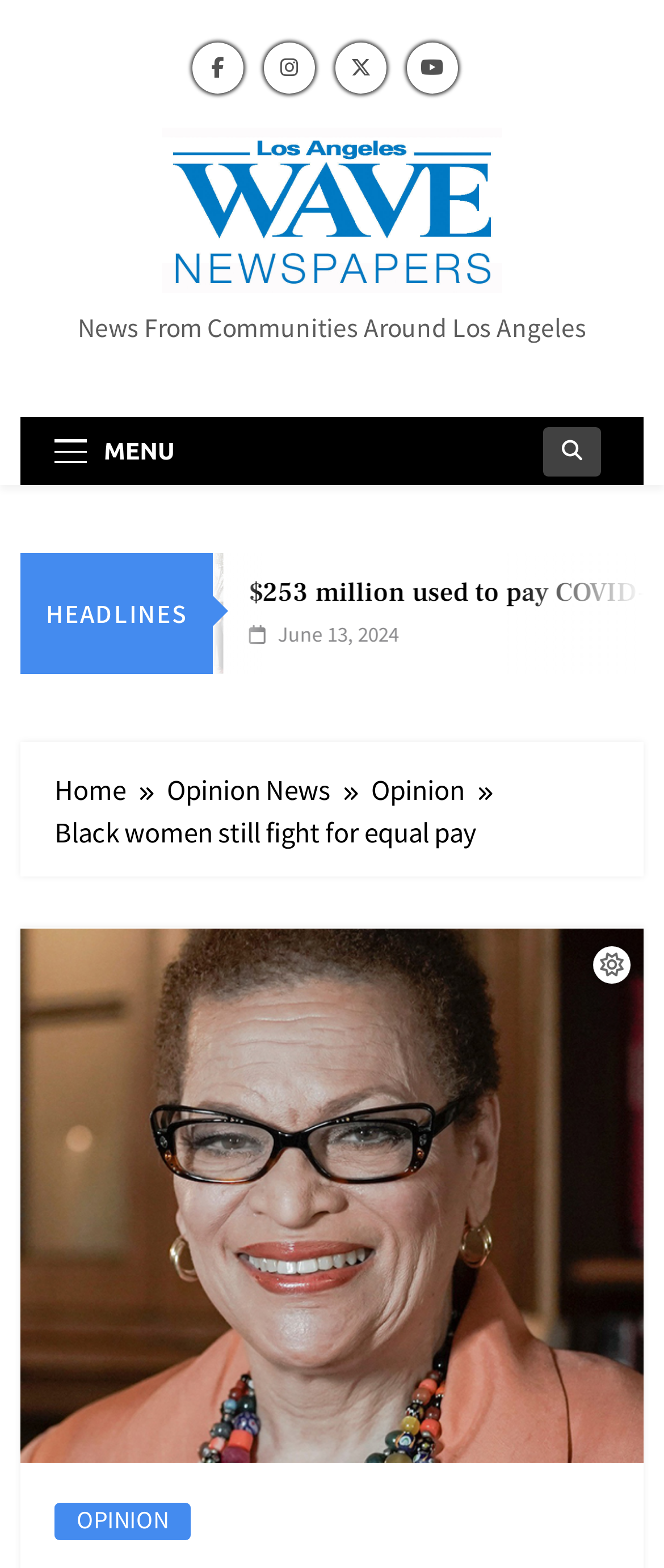Detail the features and information presented on the webpage.

The webpage appears to be a news article page, with a focus on the topic of equal pay for black women. At the top left, there is a menu button labeled "MENU". To the right of the menu button, there are four social media links, represented by icons. Below the social media links, there is a header that reads "News From Communities Around Los Angeles".

On the left side of the page, there is a section labeled "HEADLINES". Below this section, there is a figure with an image and a link to an article titled "$253 million used to pay COVID-related utility bills". The article title is accompanied by a timestamp, "June 13, 2024", which is located to the right of the article title.

In the middle of the page, there is a breadcrumb navigation section that shows the page's hierarchy, with links to "Home", "Opinion News", and "Opinion". Below the breadcrumb navigation, there is a header that reads "Black women still fight for equal pay", which is also the title of the webpage. This header is followed by a link to the "OPINION" section, located at the bottom of the page.

There are a total of 7 links on the page, including the social media links, the article link, and the breadcrumb navigation links. There are also 2 buttons, the "MENU" button and a search button represented by a magnifying glass icon.